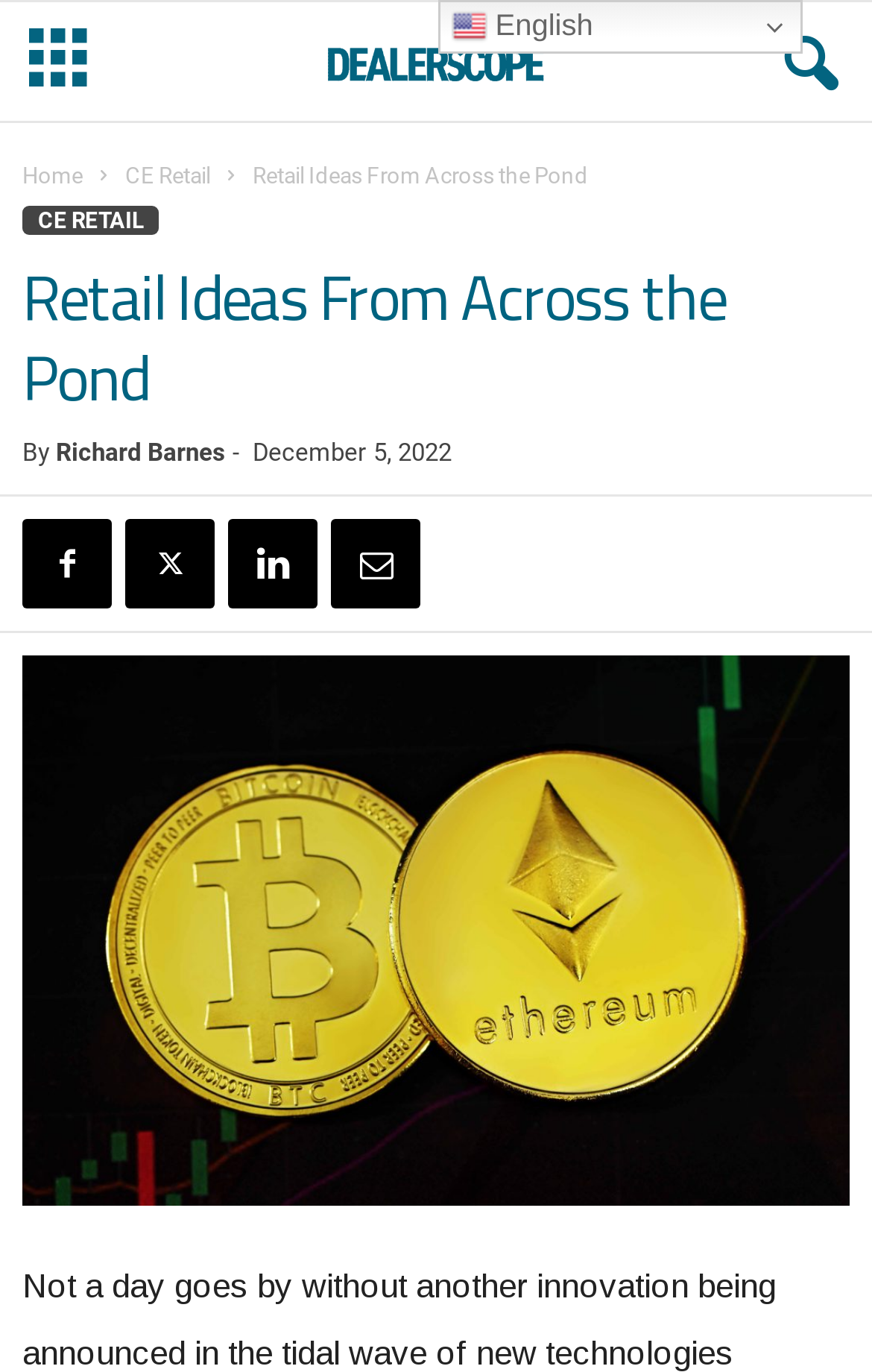Using the given description, provide the bounding box coordinates formatted as (top-left x, top-left y, bottom-right x, bottom-right y), with all values being floating point numbers between 0 and 1. Description: CE Retail

[0.144, 0.119, 0.241, 0.137]